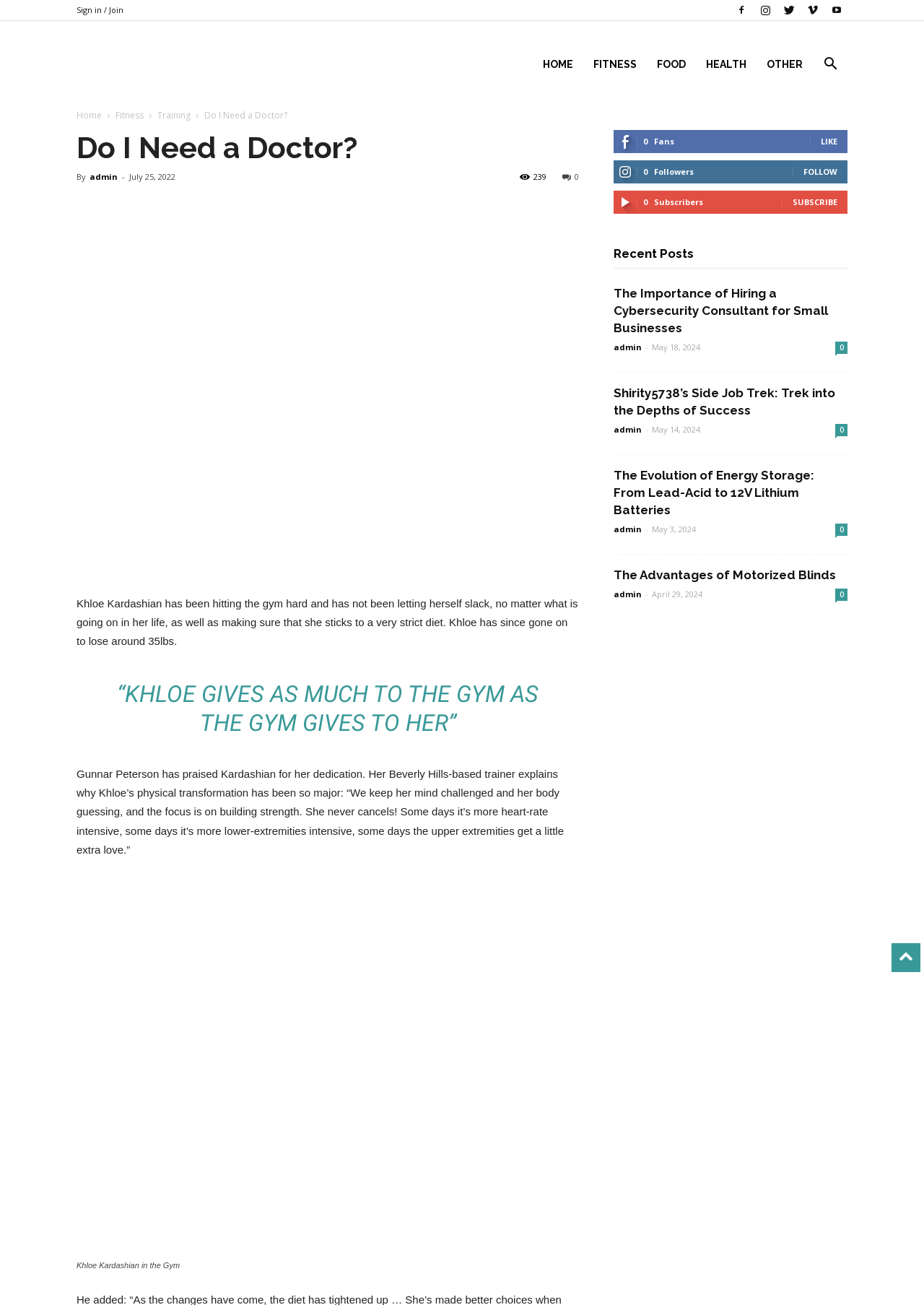Specify the bounding box coordinates for the region that must be clicked to perform the given instruction: "Listen to the podcast".

None